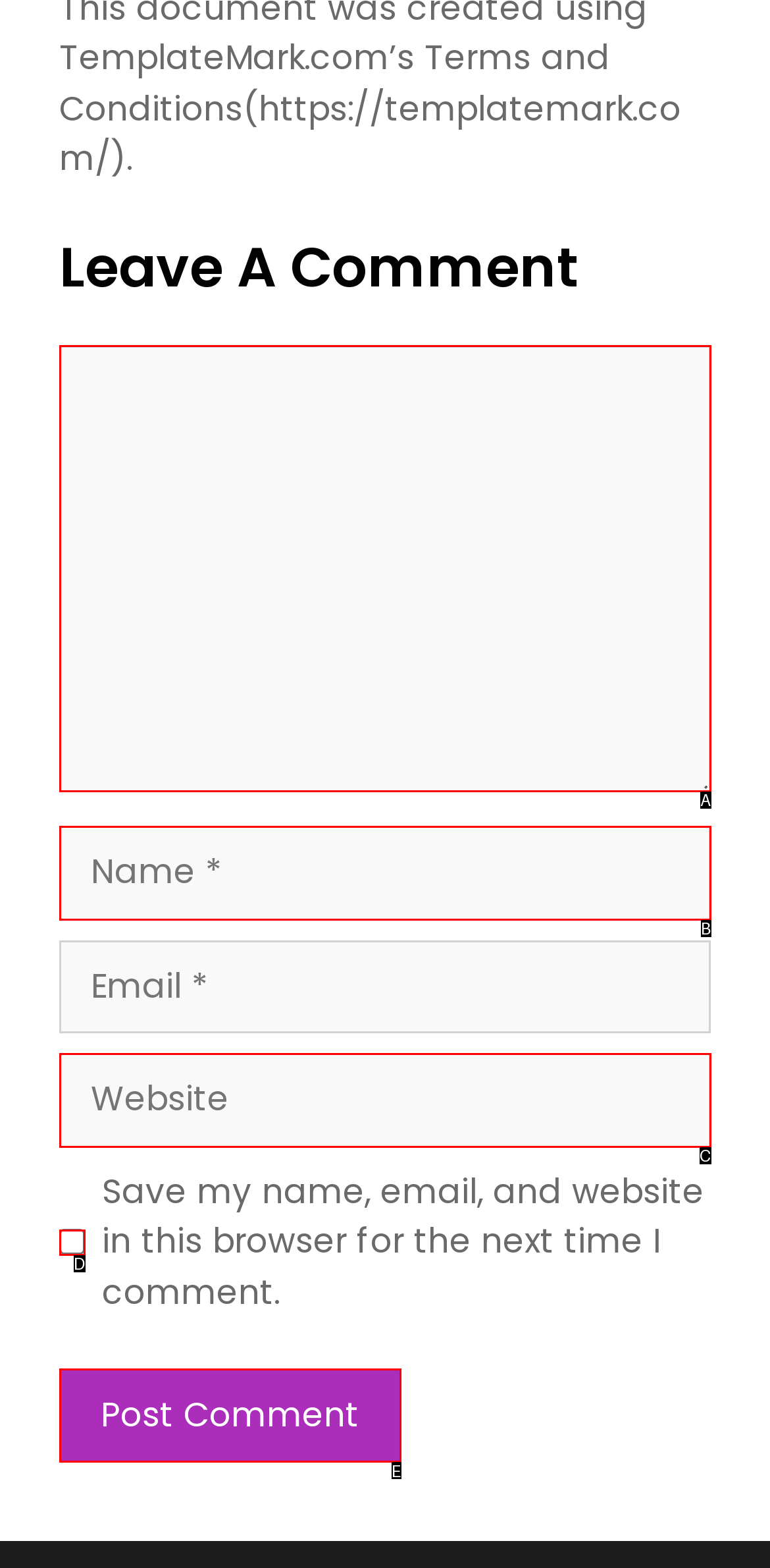Select the letter that corresponds to the description: parent_node: Comment name="url" placeholder="Website". Provide your answer using the option's letter.

C